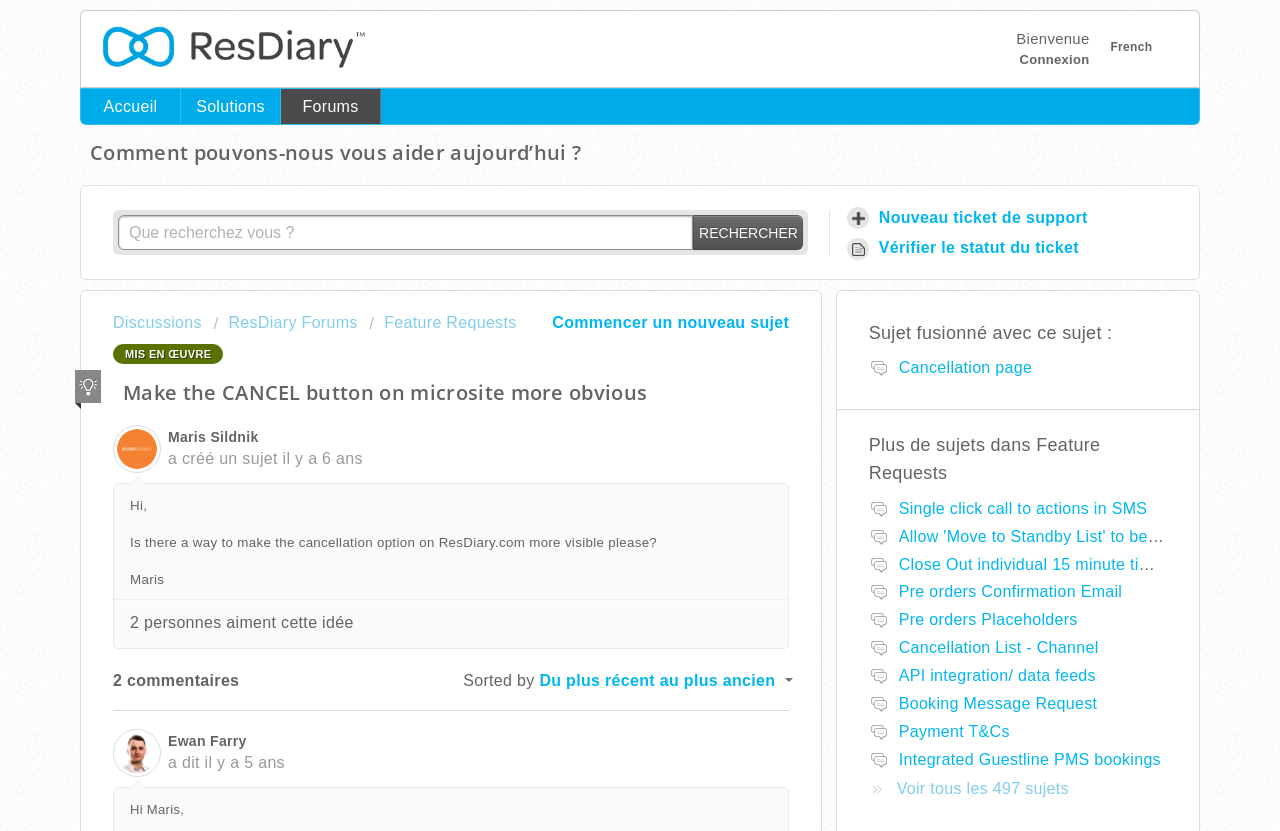Elaborate on the information and visuals displayed on the webpage.

This webpage appears to be a support forum or discussion board, specifically a topic page on ResDiary.com. At the top, there is a ResDiary logo, followed by a horizontal tab list and a "Bienvenue" (Welcome) message. Below that, there are several links to different sections of the website, including "Accueil" (Home), "Solutions", "Forums", and more.

The main content of the page is a discussion thread, with a heading that reads "Make the CANCEL button on microsite more obvious". The thread starts with a post from Maris, who asks if there's a way to make the cancellation option on ResDiary.com more visible. The post is dated September 27, 2018.

Below Maris' post, there is a separator line, followed by a response from Ewan Farry, dated March 7, 2019. Ewan's response is addressed to Maris and appears to be a reply to the original post.

To the right of the discussion thread, there are several links to related topics, including "Cancellation page", "Single click call to actions in SMS", and "Integrated Guestline PMS bookings", among others. There is also a link to view all 497 topics in the forum.

At the bottom of the page, there is a separator line, followed by a message indicating that the topic has been merged with another topic. There are also several links to other topics in the "Feature Requests" section.